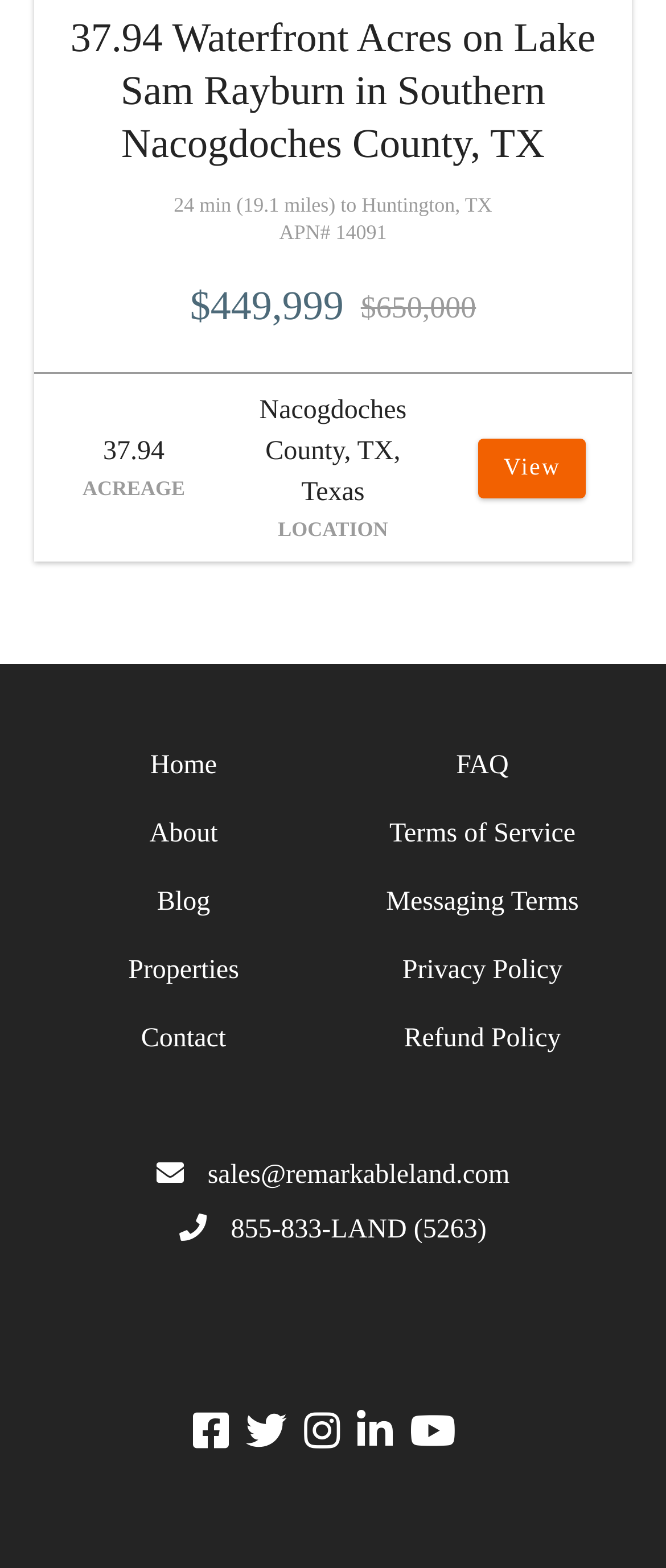What can be done with the 'View' button?
Refer to the image and give a detailed answer to the query.

The 'View' button is likely to provide more details about the property, such as its features, amenities, and other relevant information, allowing users to get a better understanding of the property.